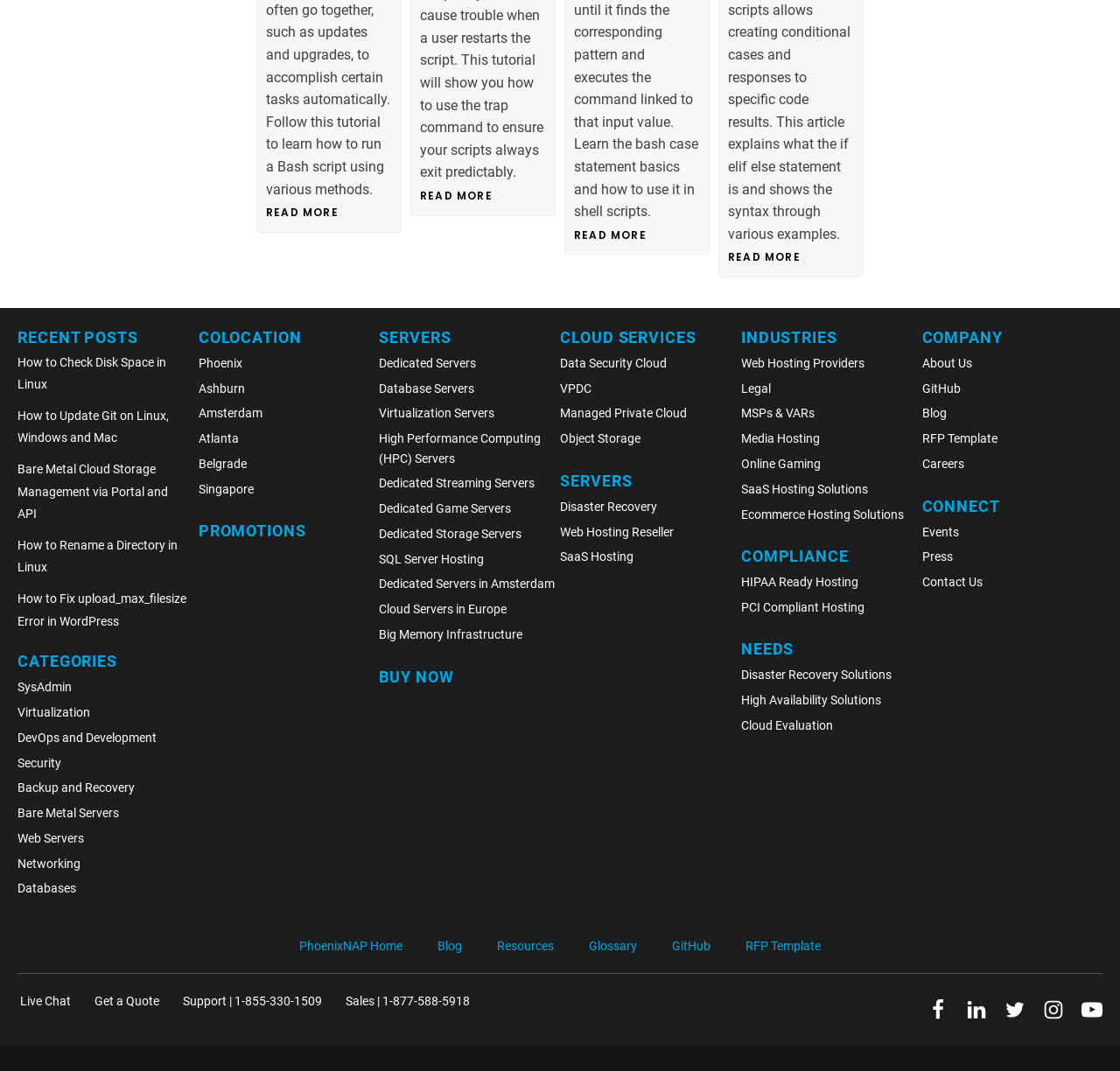What is the last item listed under 'INDUSTRIES'?
Please provide a comprehensive answer based on the details in the screenshot.

I scrolled down to the 'INDUSTRIES' section and found that the last item listed is 'Ecommerce Hosting Solutions', which is a link.